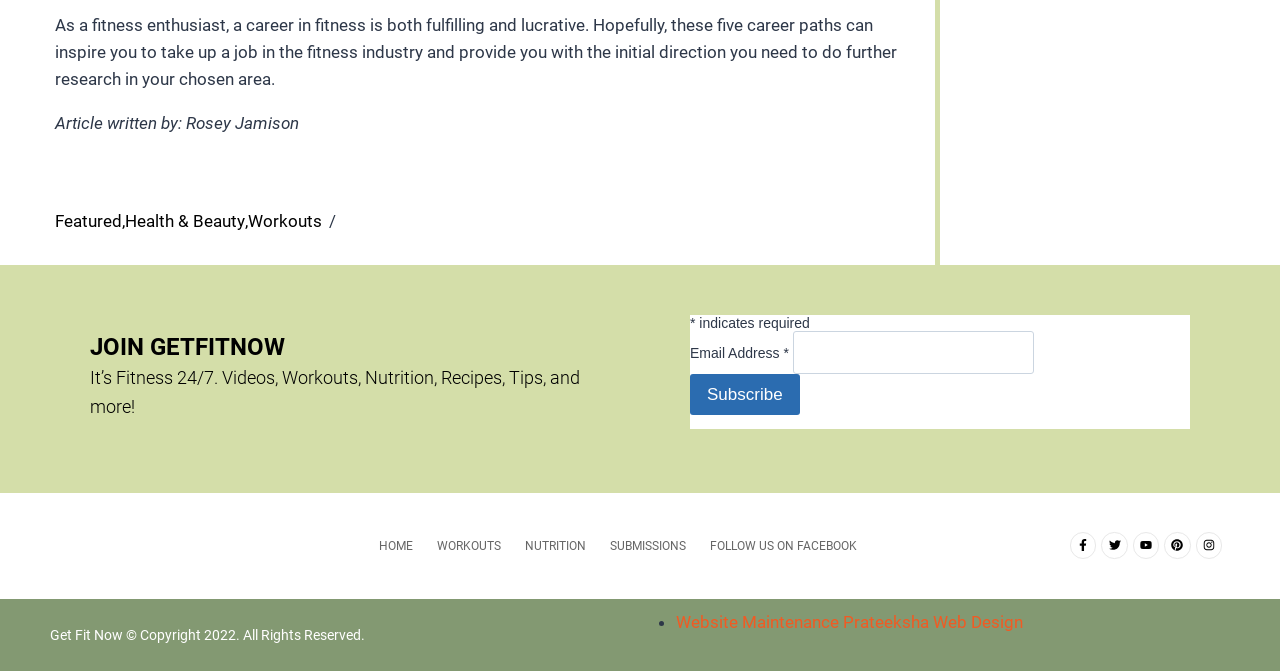Please specify the bounding box coordinates of the element that should be clicked to execute the given instruction: 'Read the article about fitness career paths'. Ensure the coordinates are four float numbers between 0 and 1, expressed as [left, top, right, bottom].

[0.043, 0.022, 0.701, 0.133]